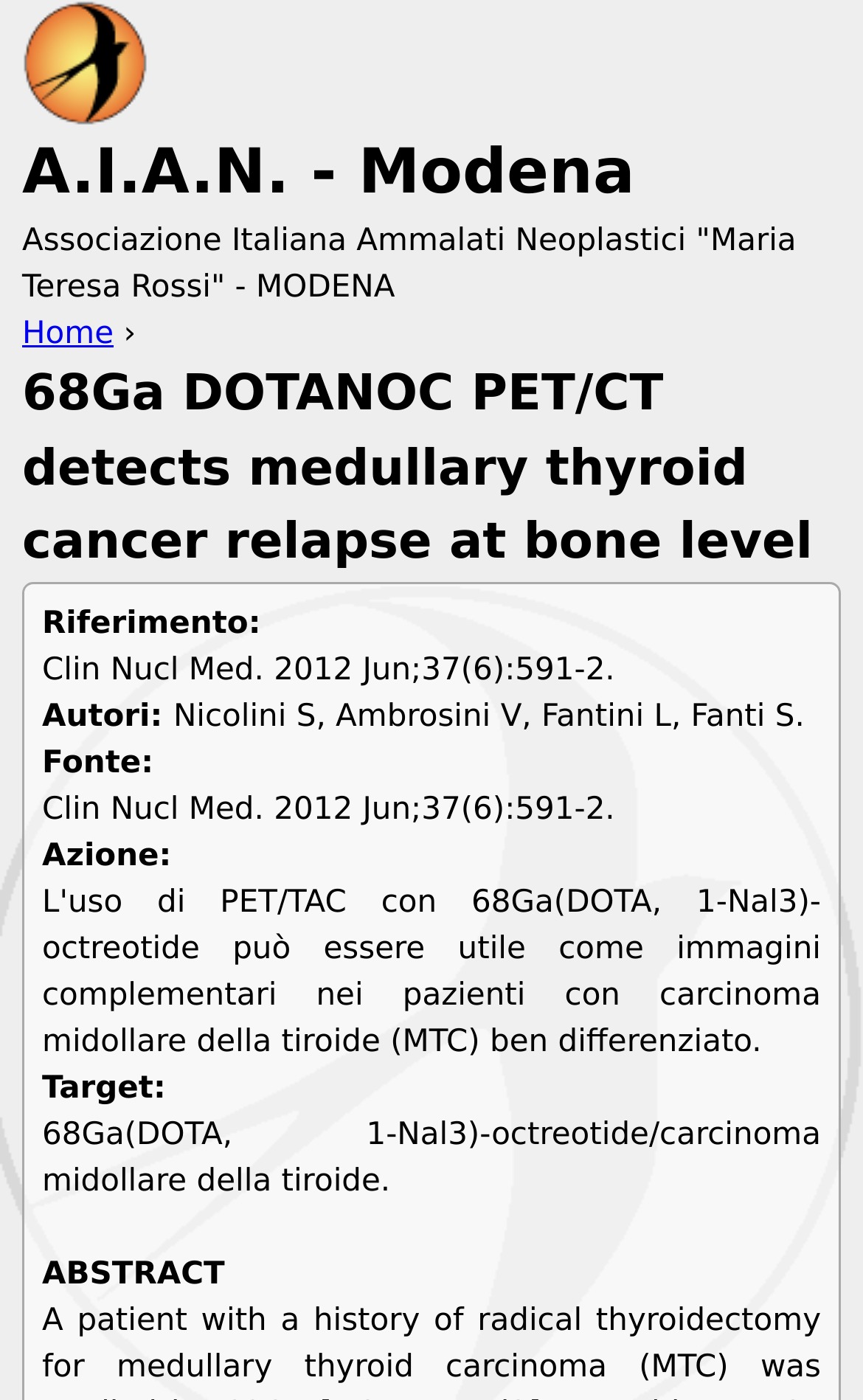What is the section title above the abstract?
Using the information from the image, provide a comprehensive answer to the question.

I found the answer by looking at the static text element with the text 'ABSTRACT' which is located at the bottom of the webpage. This text seems to be the section title above the abstract.